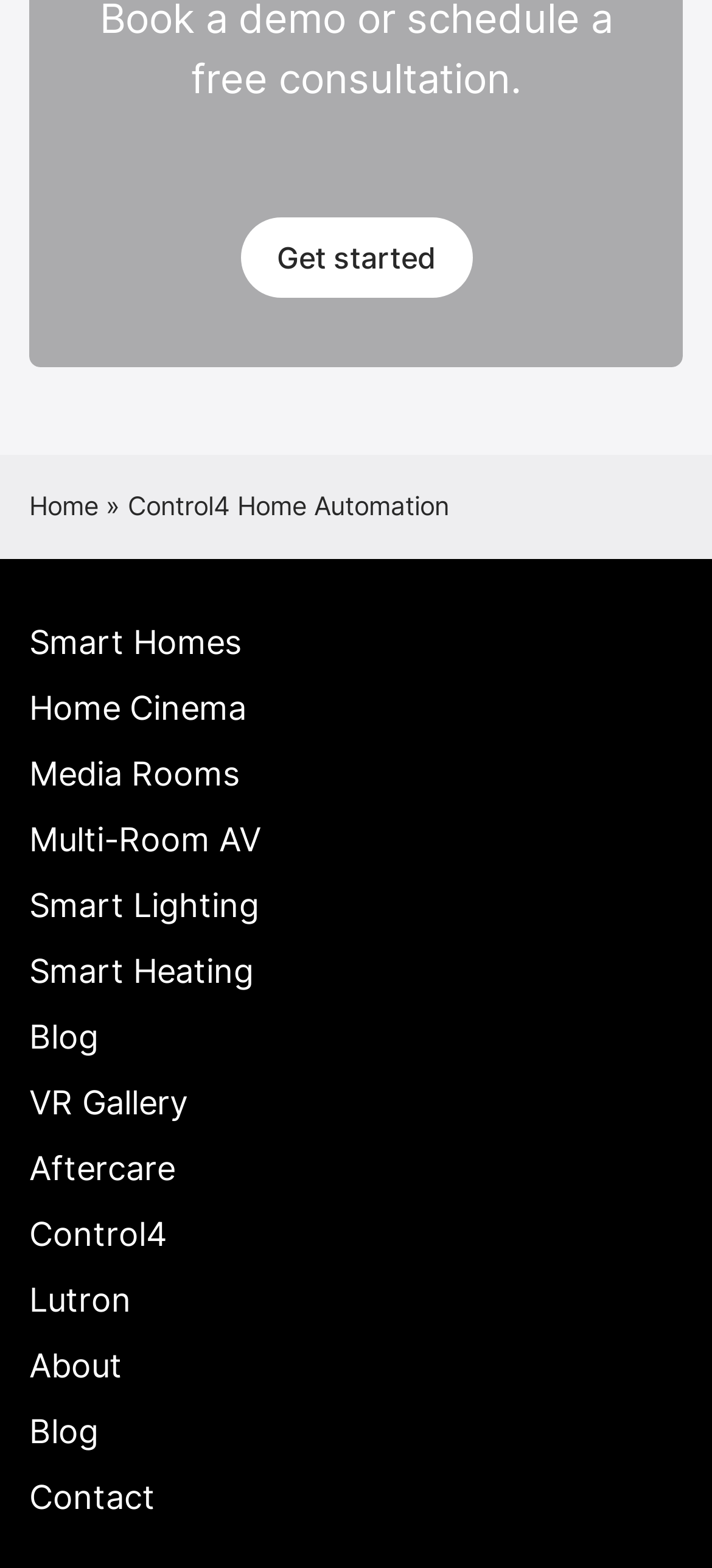Please give the bounding box coordinates of the area that should be clicked to fulfill the following instruction: "Read the Blog". The coordinates should be in the format of four float numbers from 0 to 1, i.e., [left, top, right, bottom].

[0.041, 0.648, 0.138, 0.673]